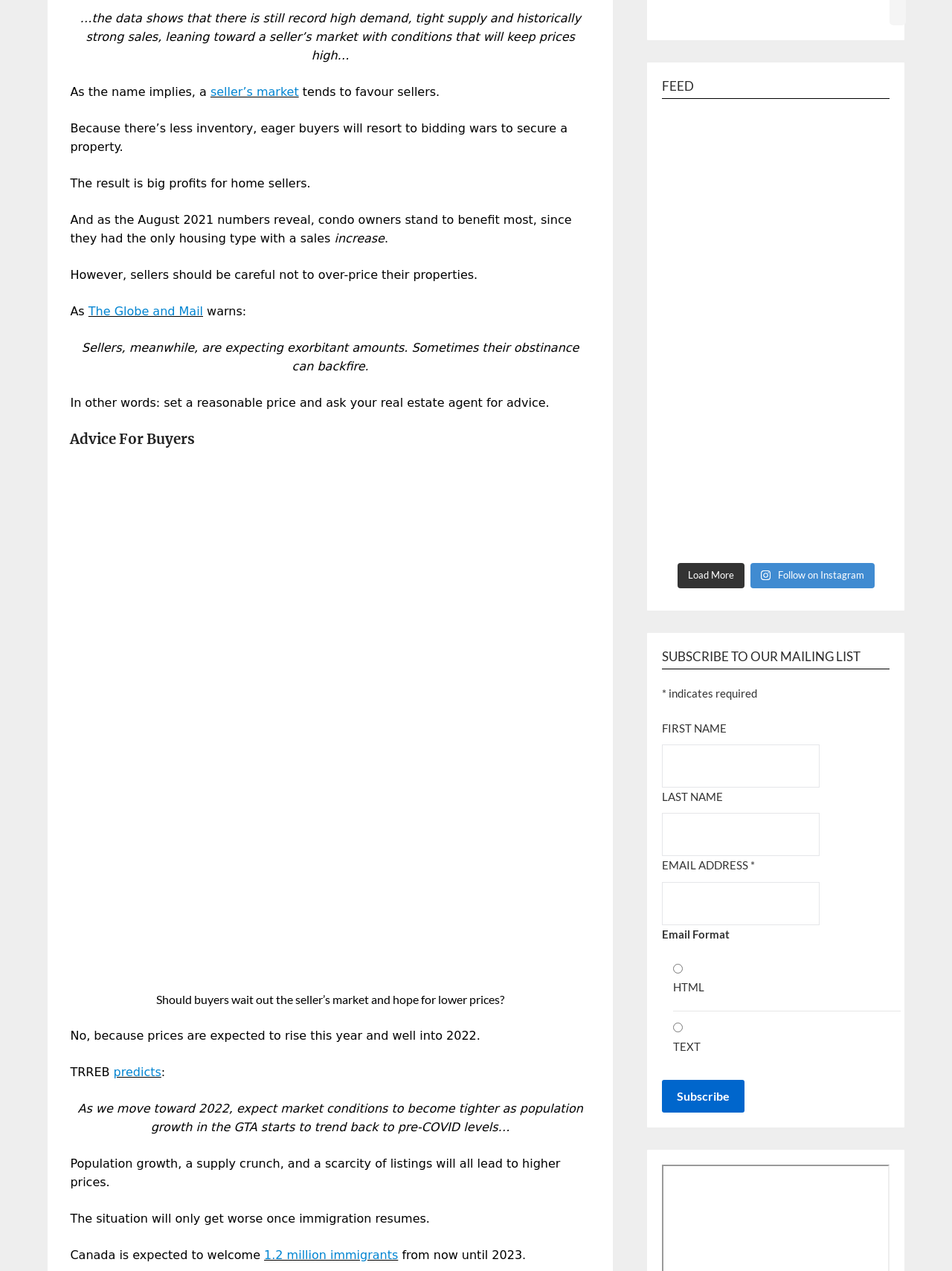How many bedrooms does the property at 45 Carlton Street have?
Give a detailed explanation using the information visible in the image.

The webpage lists a property at 45 Carlton Street, Unit 1405, which has 2 spacious bedrooms, as mentioned in the description of the property.